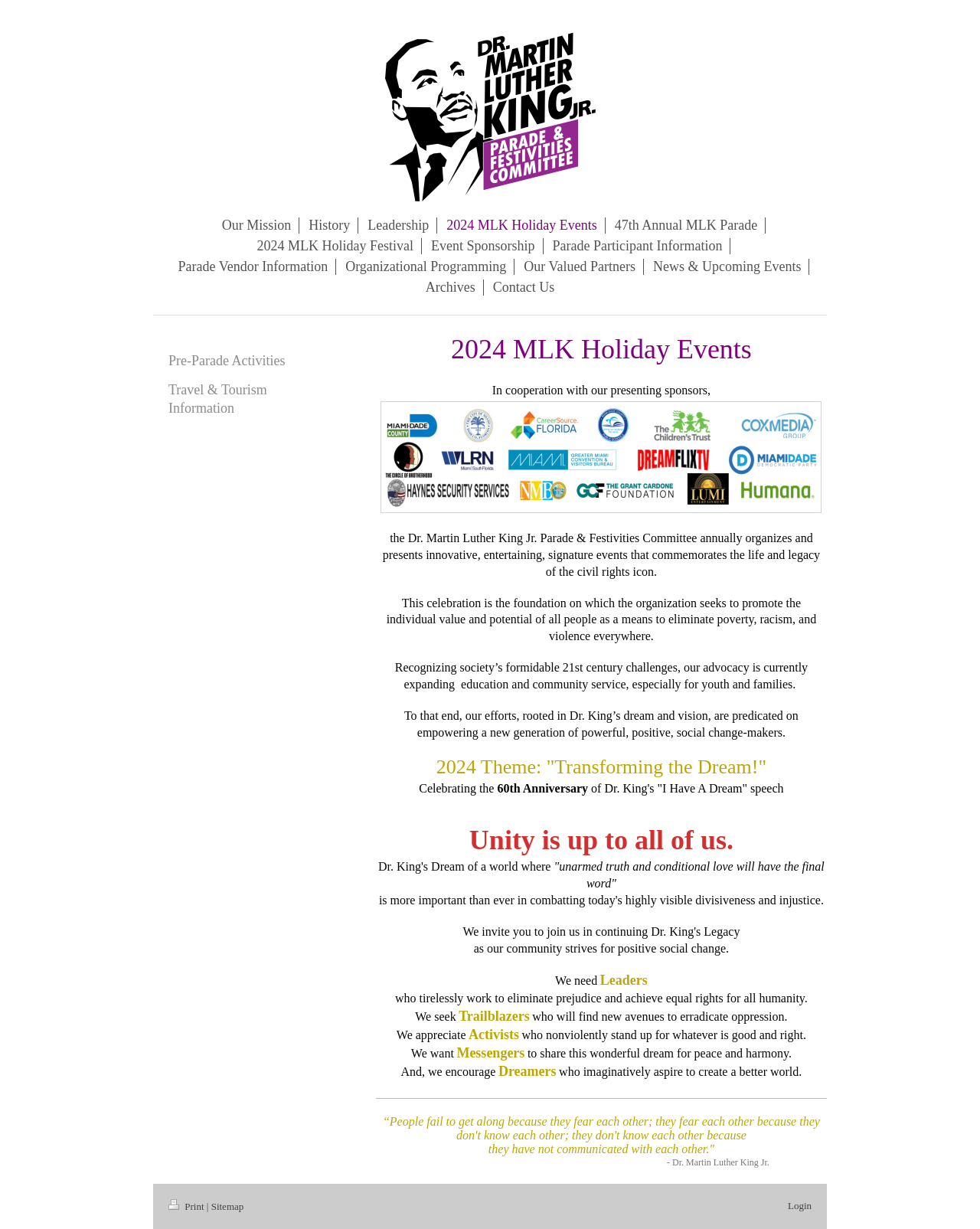Provide a short answer to the following question with just one word or phrase: How many paragraphs of text are there on the webpage?

13